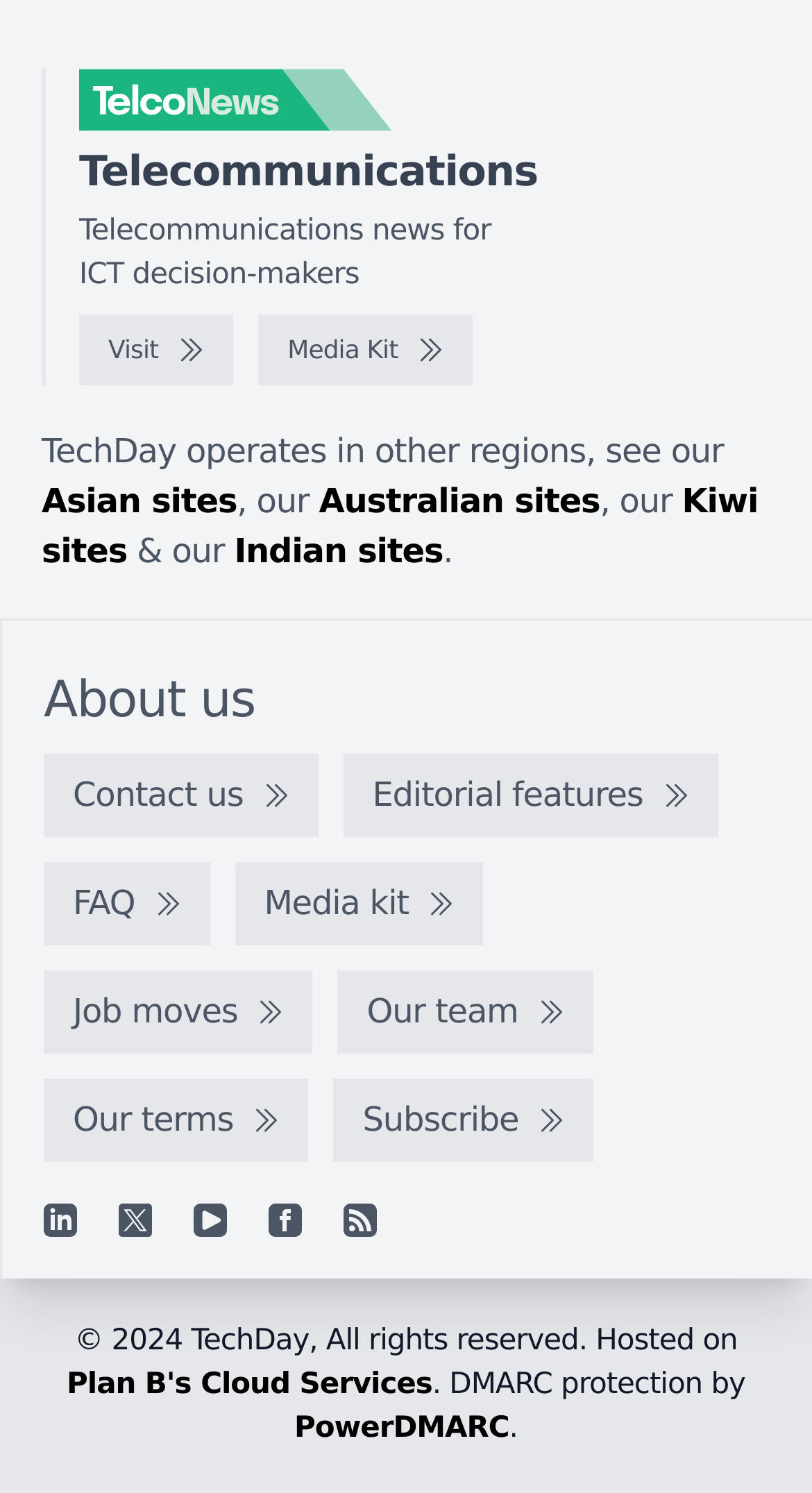Locate the bounding box coordinates of the element you need to click to accomplish the task described by this instruction: "View the FAQ".

[0.054, 0.577, 0.258, 0.633]